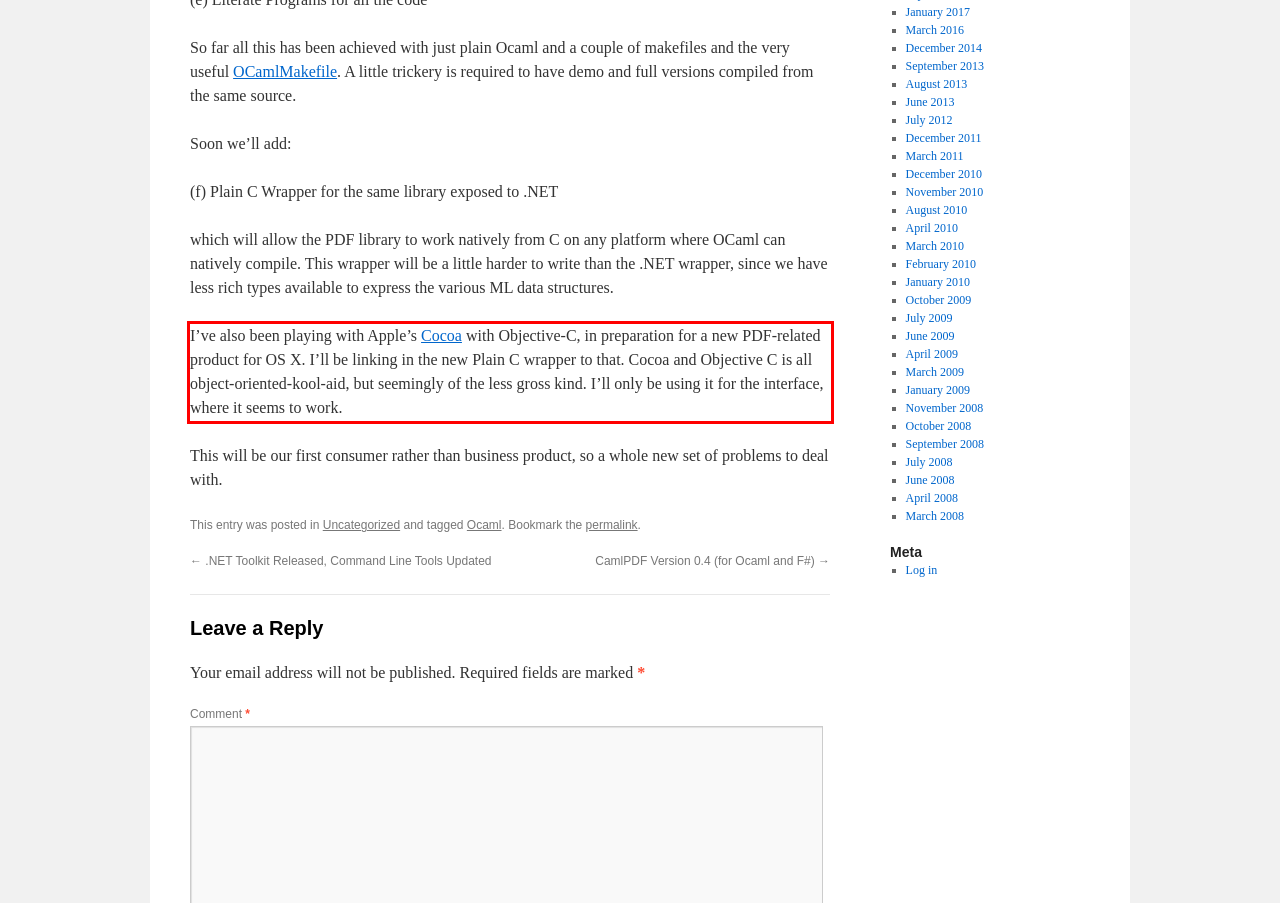Examine the webpage screenshot and use OCR to obtain the text inside the red bounding box.

I’ve also been playing with Apple’s Cocoa with Objective-C, in preparation for a new PDF-related product for OS X. I’ll be linking in the new Plain C wrapper to that. Cocoa and Objective C is all object-oriented-kool-aid, but seemingly of the less gross kind. I’ll only be using it for the interface, where it seems to work.